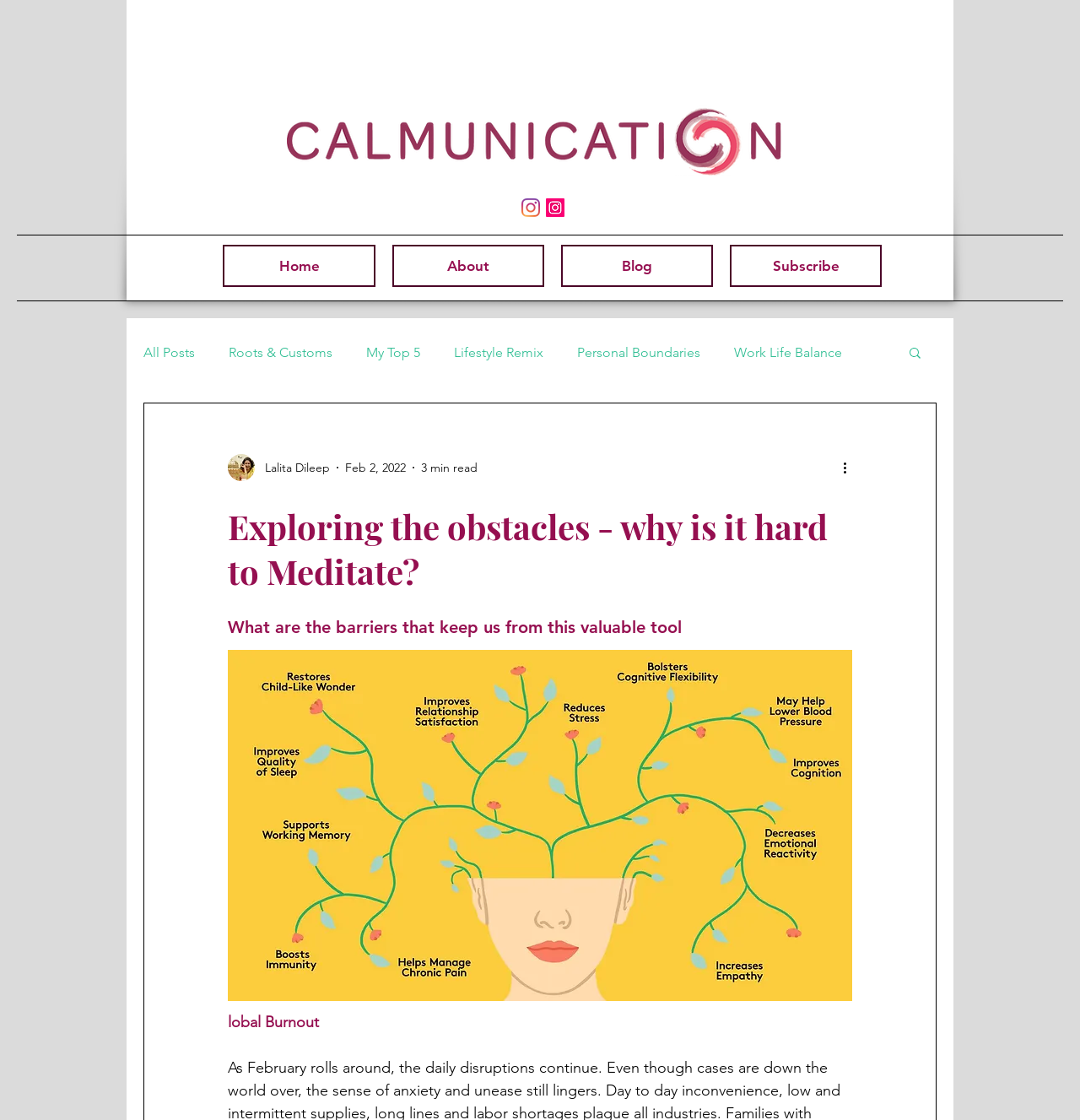Using the provided element description: "Blog", determine the bounding box coordinates of the corresponding UI element in the screenshot.

None